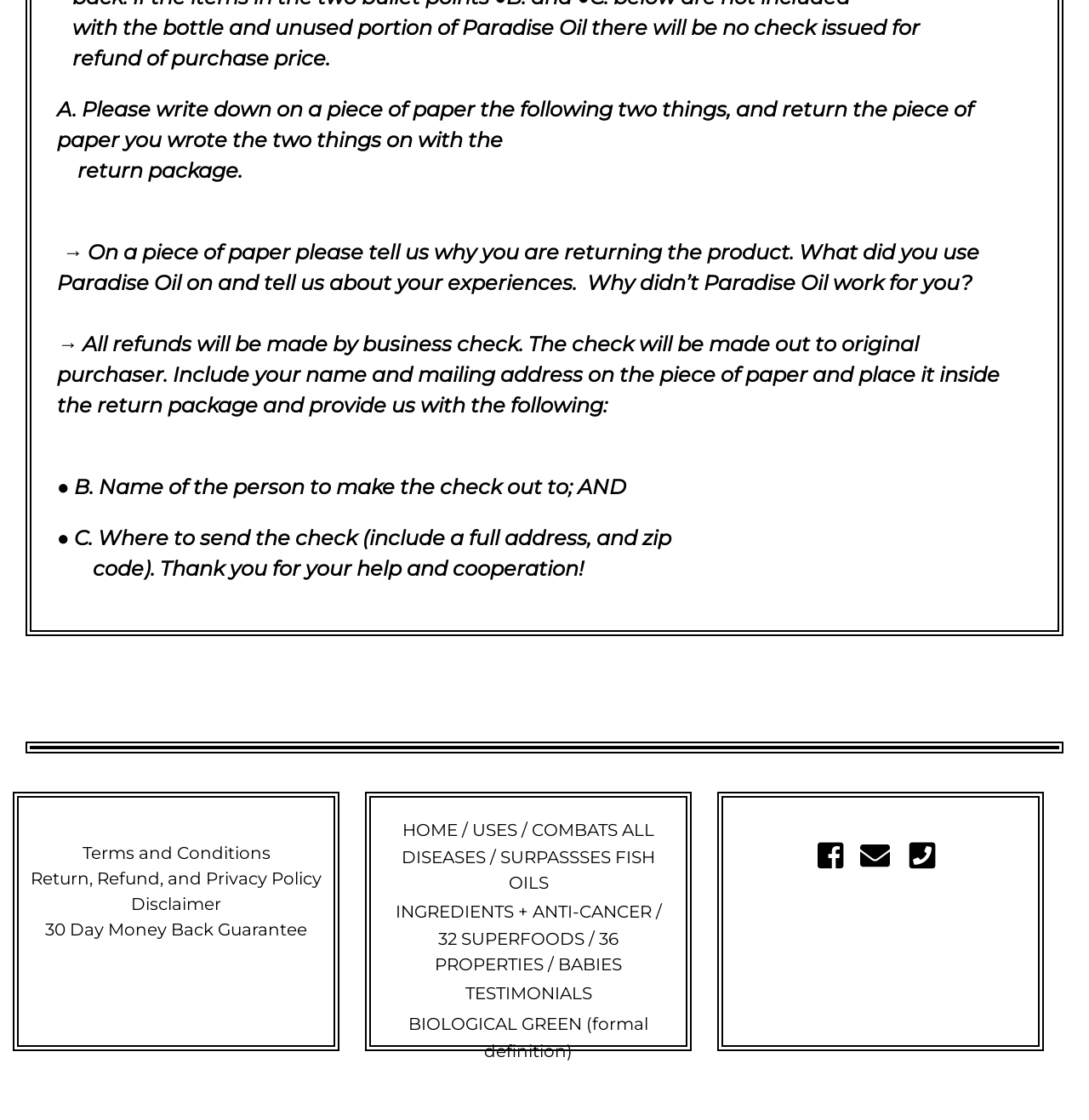Please specify the coordinates of the bounding box for the element that should be clicked to carry out this instruction: "Click on TESTIMONIALS". The coordinates must be four float numbers between 0 and 1, formatted as [left, top, right, bottom].

[0.427, 0.878, 0.543, 0.896]